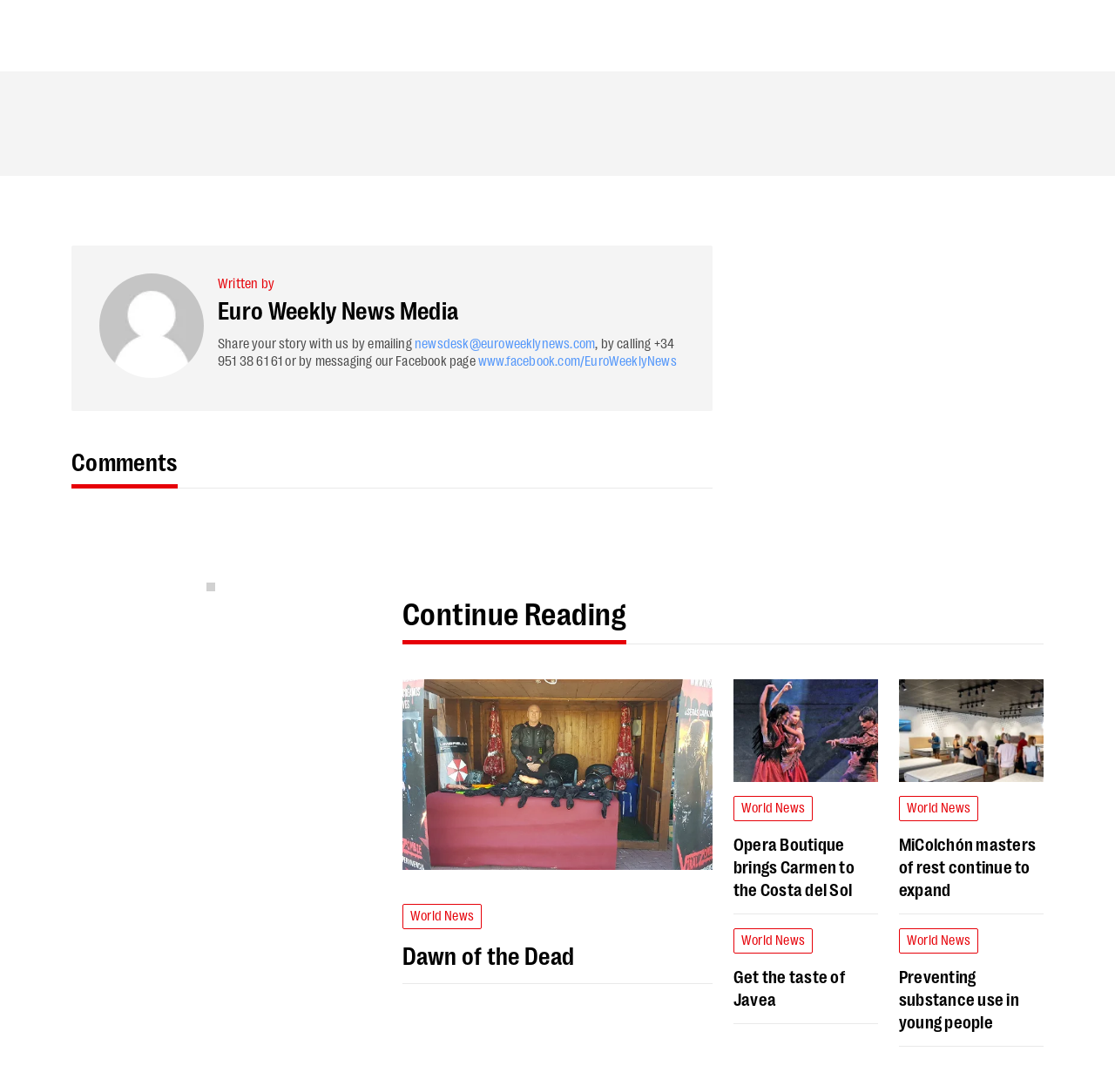Please specify the bounding box coordinates of the region to click in order to perform the following instruction: "Read the article about Dawn of the Dead".

[0.361, 0.86, 0.639, 0.888]